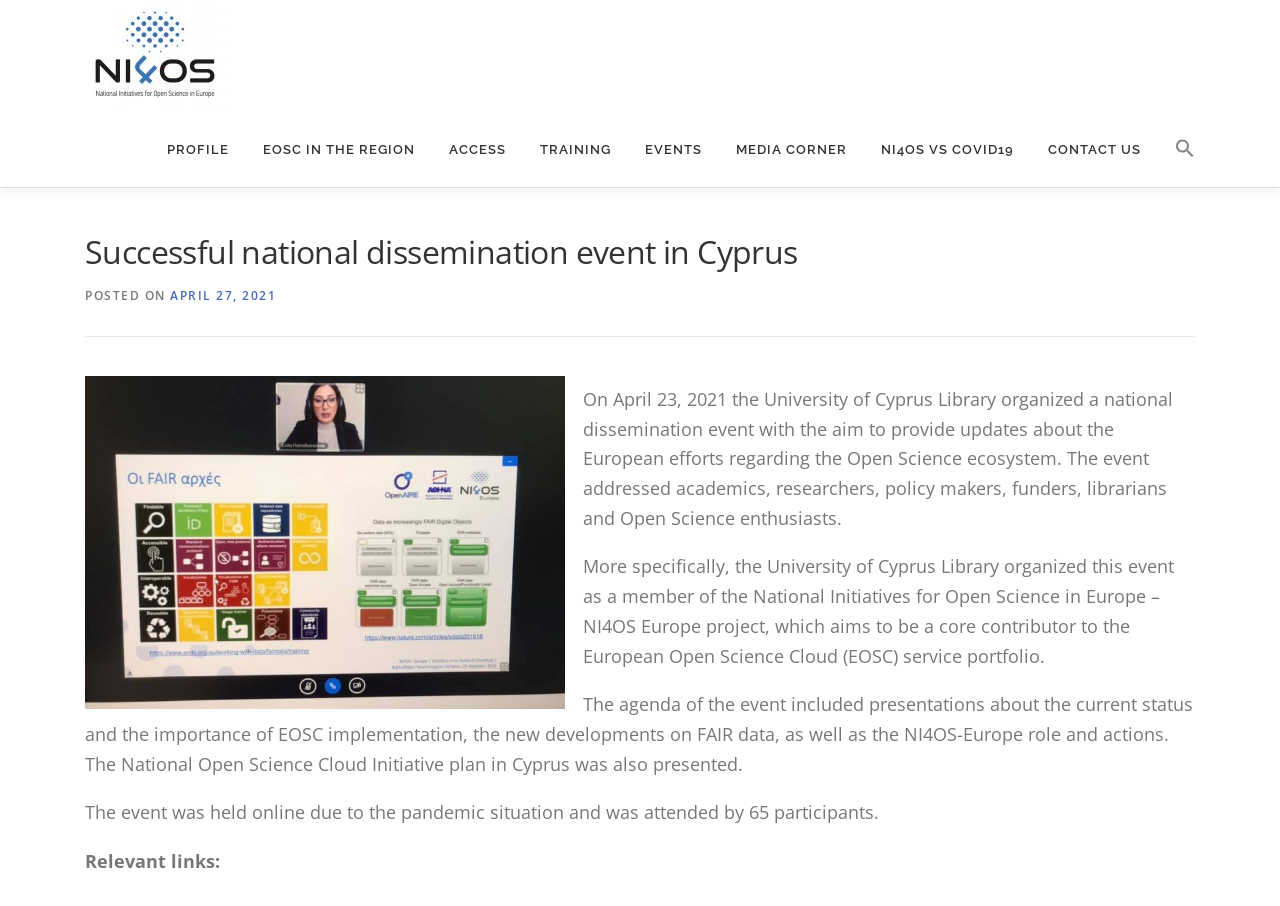Kindly determine the bounding box coordinates of the area that needs to be clicked to fulfill this instruction: "read about EOSC in the region".

[0.192, 0.124, 0.338, 0.206]